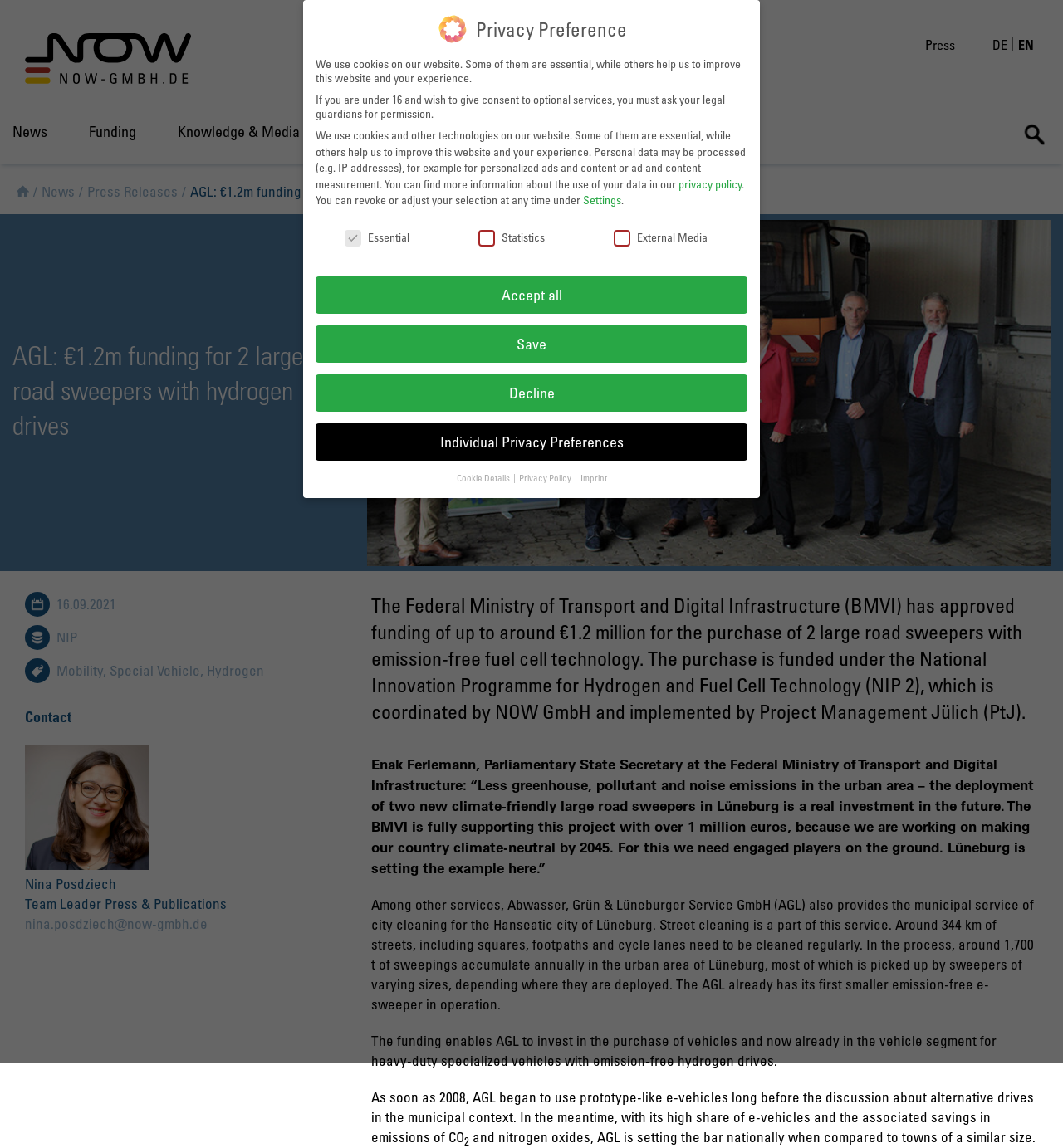Using the element description provided, determine the bounding box coordinates in the format (top-left x, top-left y, bottom-right x, bottom-right y). Ensure that all values are floating point numbers between 0 and 1. Element description: registration@nazarethfamily.com

None